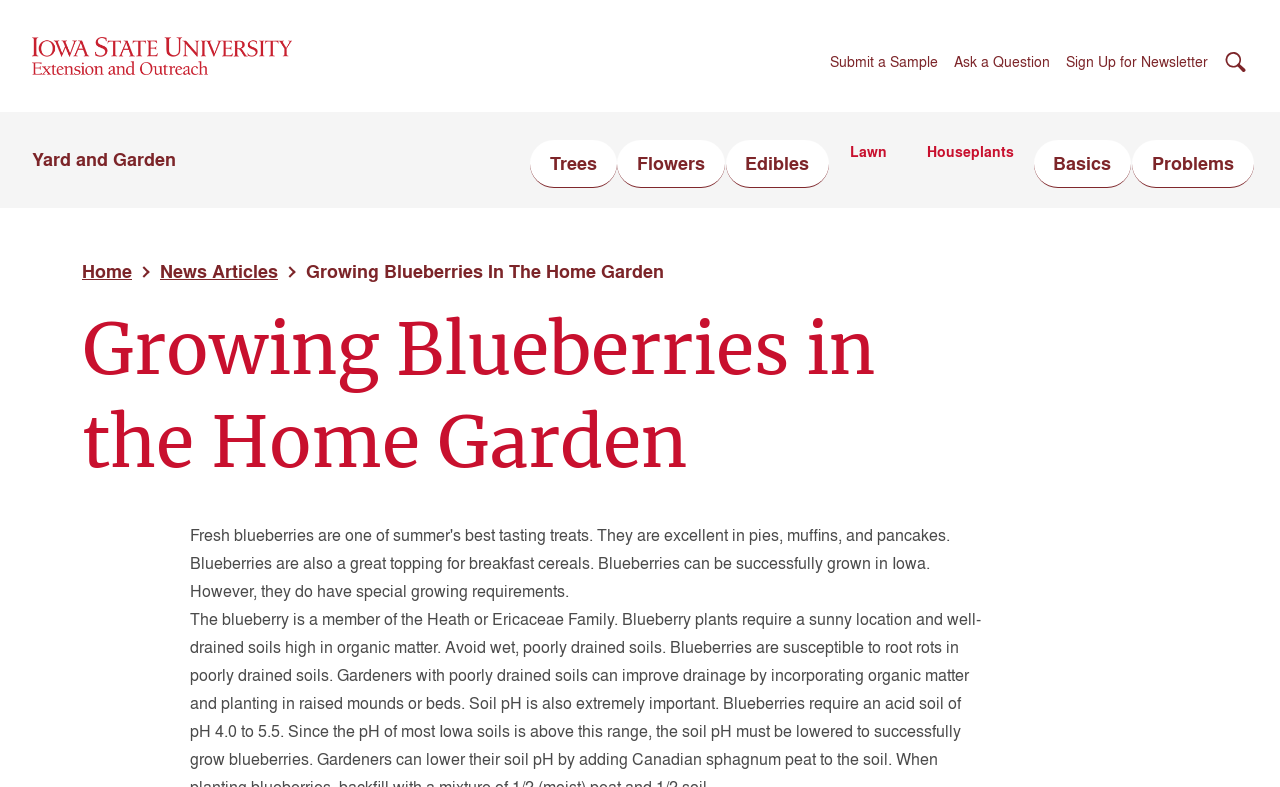Please specify the bounding box coordinates of the region to click in order to perform the following instruction: "Ask a question".

[0.745, 0.063, 0.82, 0.099]